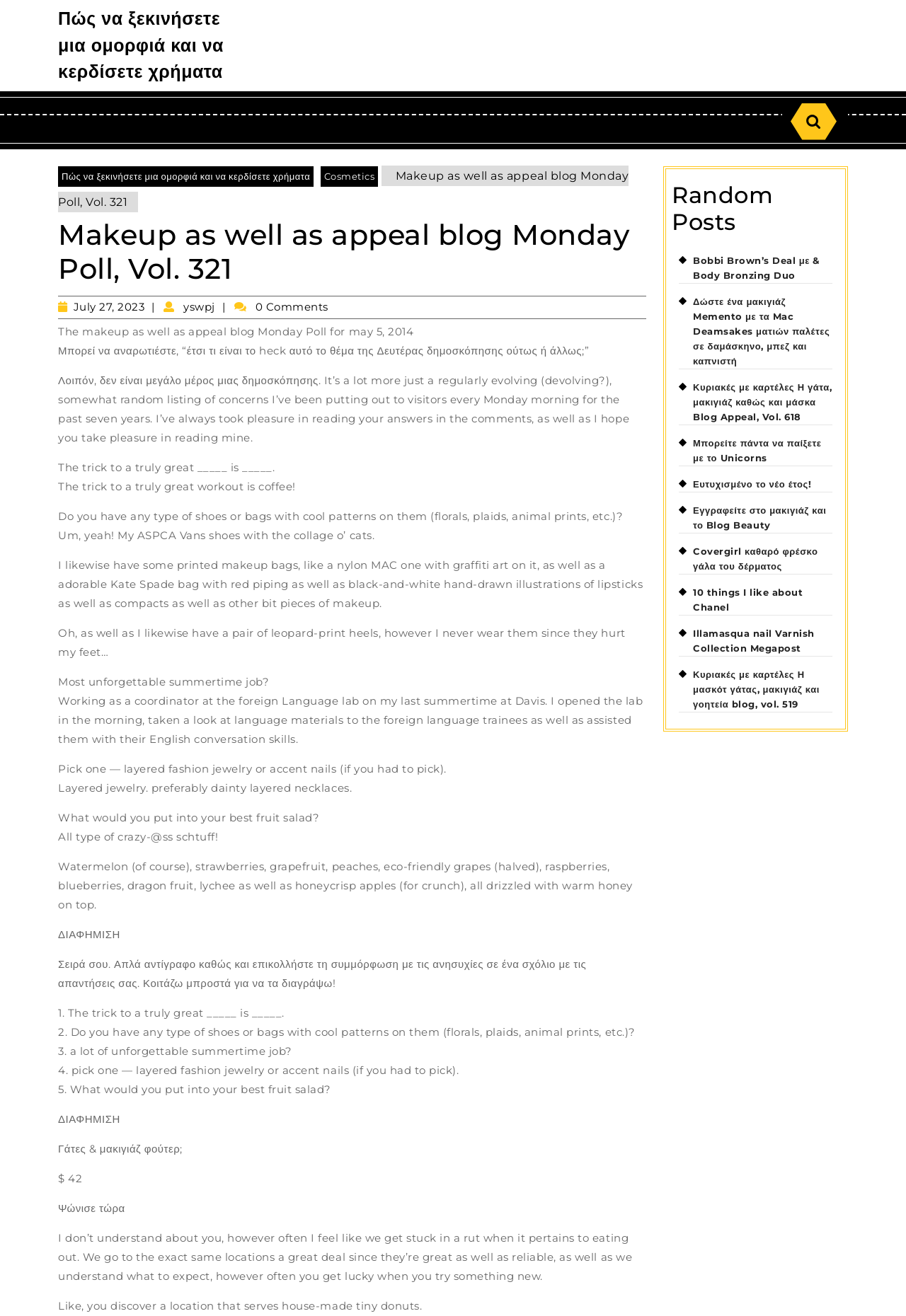Determine the main headline from the webpage and extract its text.

Makeup as well as appeal blog Monday Poll, Vol. 321